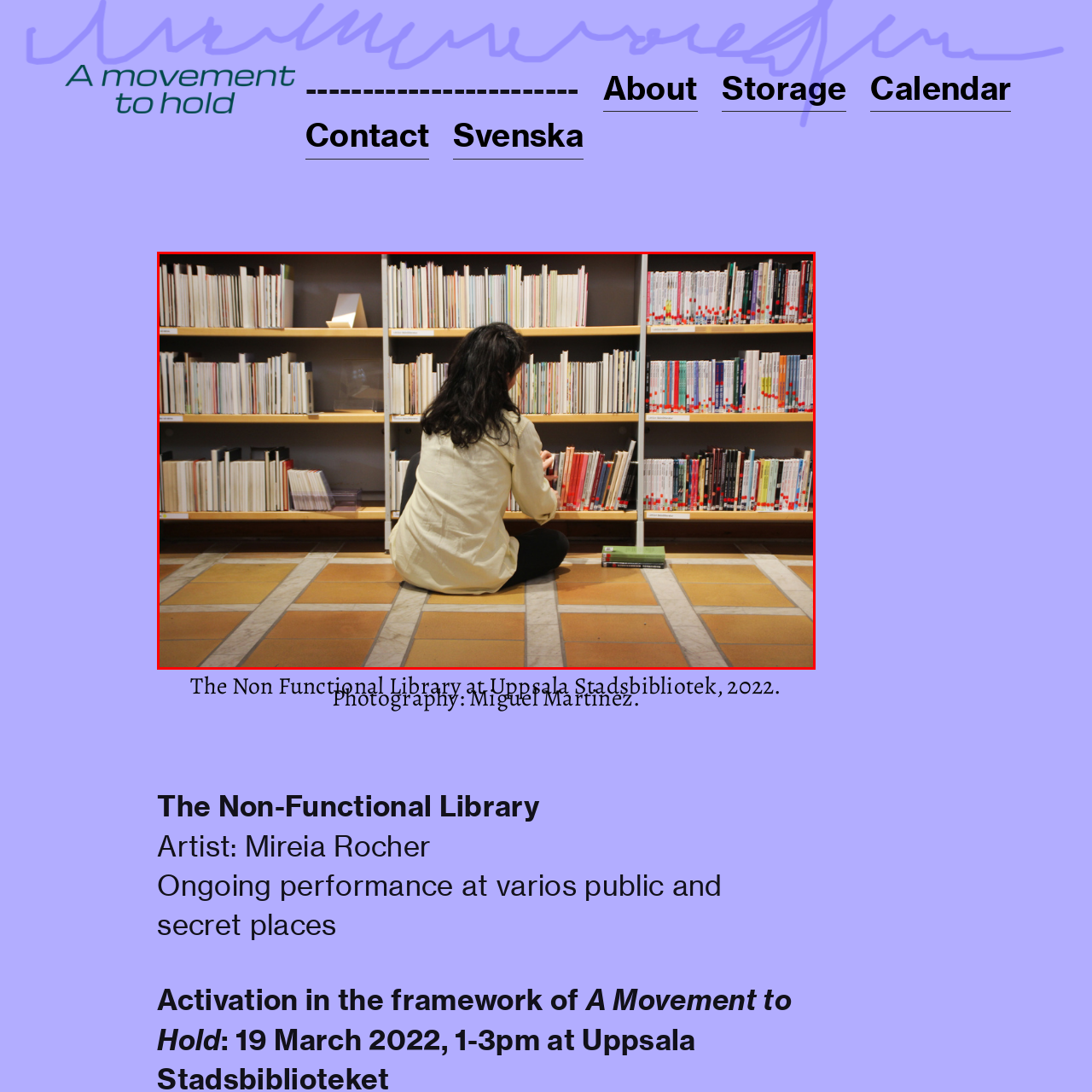What is the color of the floor in the library?
Look at the image section surrounded by the red bounding box and provide a concise answer in one word or phrase.

Polished tile